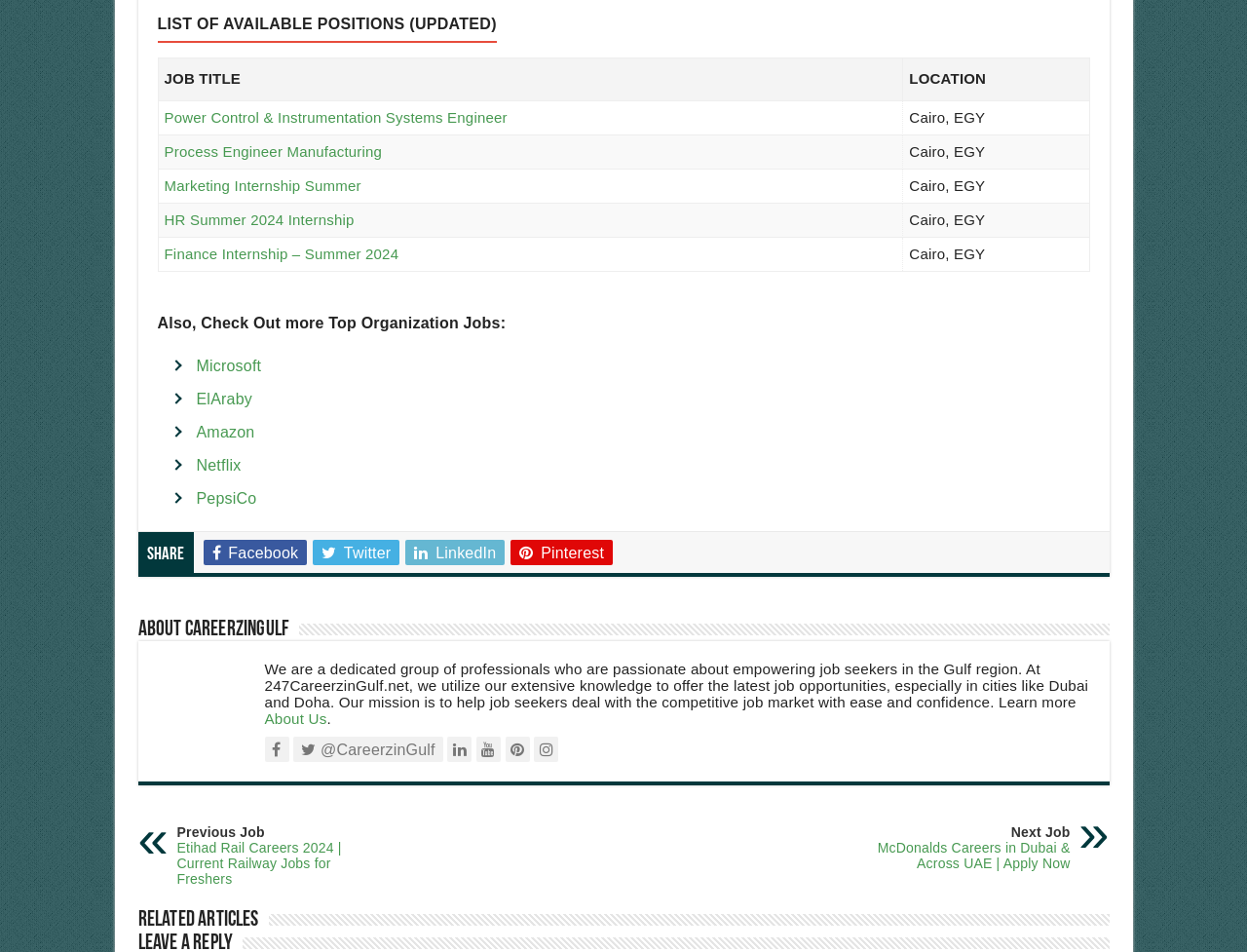Please specify the bounding box coordinates of the region to click in order to perform the following instruction: "Explore the 'HEALTH' category".

None